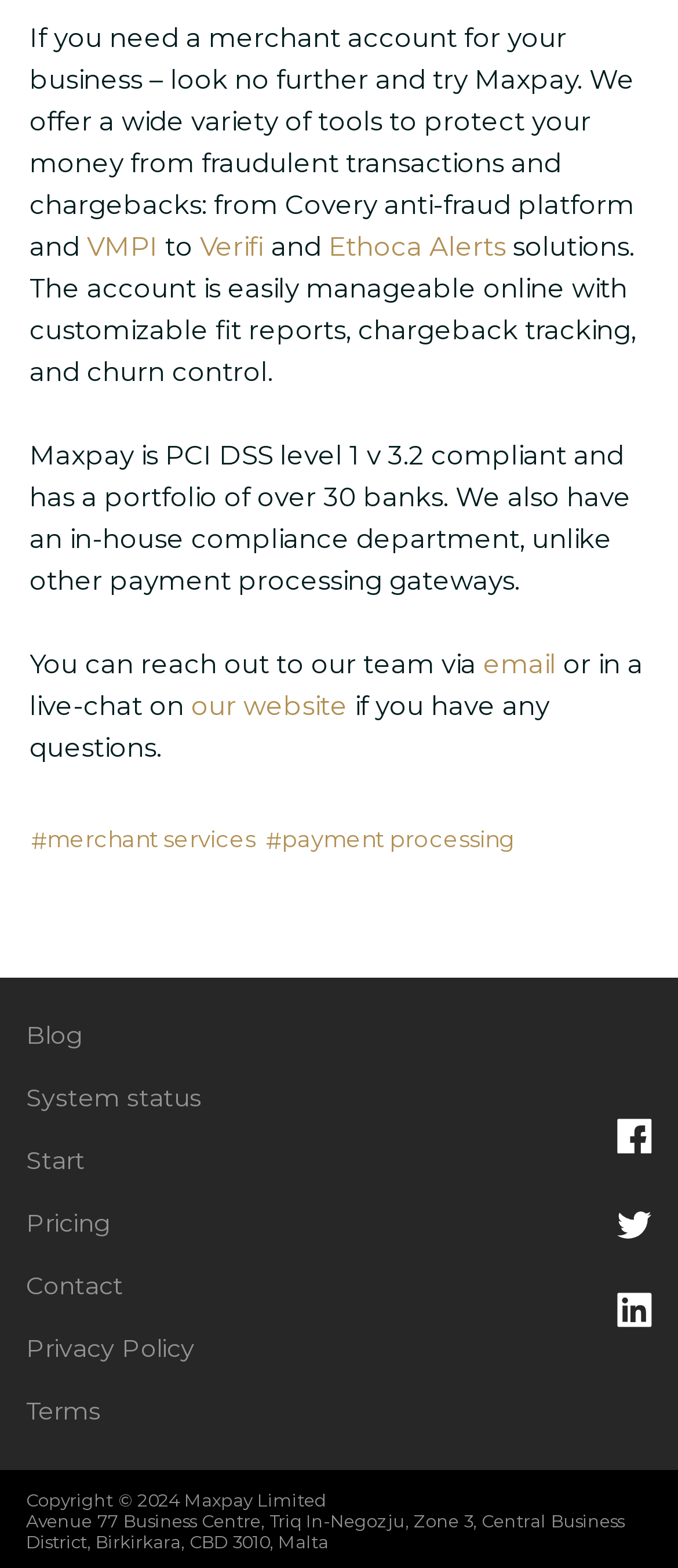Locate the bounding box coordinates of the element's region that should be clicked to carry out the following instruction: "Read the blog". The coordinates need to be four float numbers between 0 and 1, i.e., [left, top, right, bottom].

[0.038, 0.64, 0.731, 0.68]